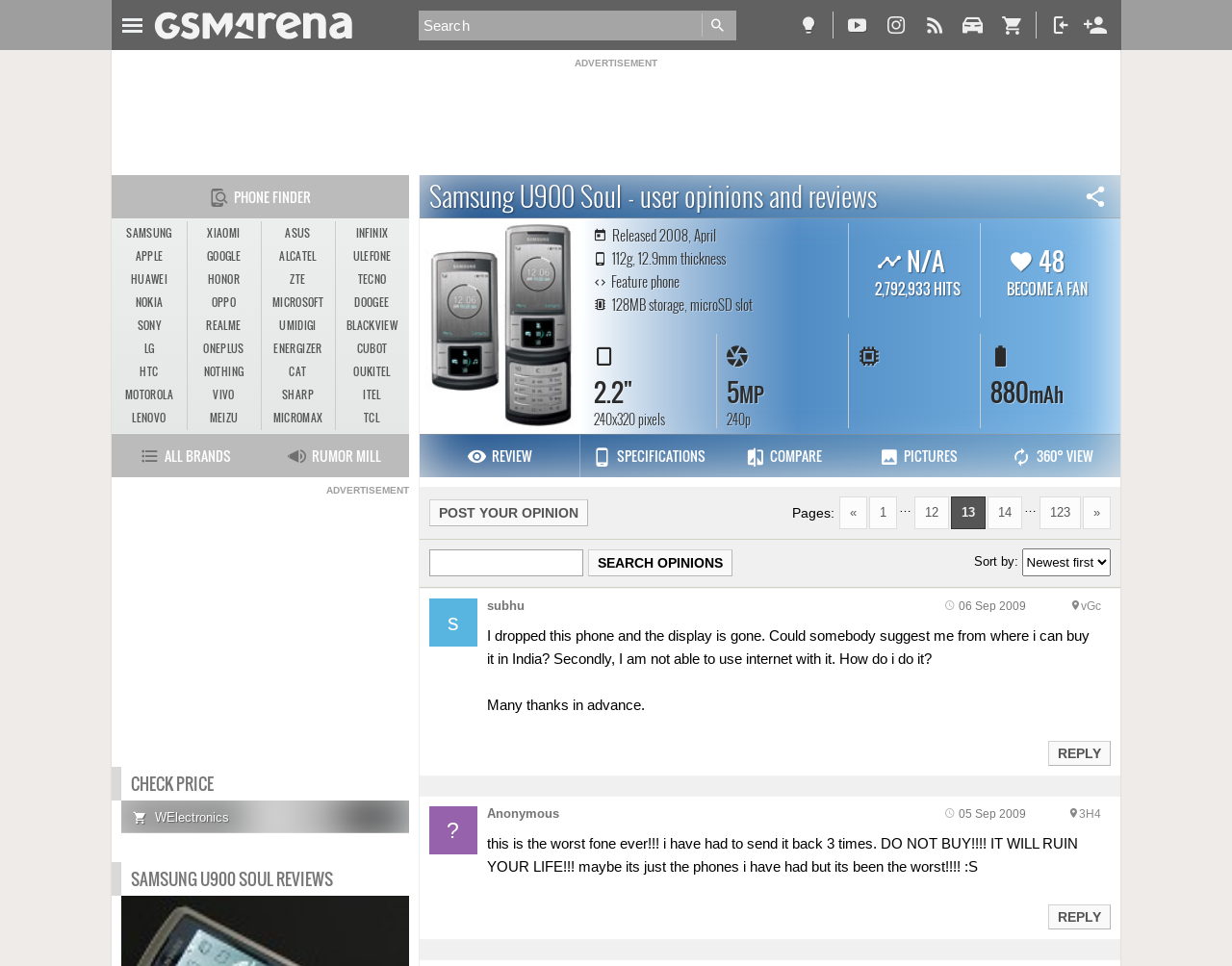Determine the bounding box coordinates of the clickable element to complete this instruction: "Post your opinion". Provide the coordinates in the format of four float numbers between 0 and 1, [left, top, right, bottom].

[0.348, 0.517, 0.477, 0.545]